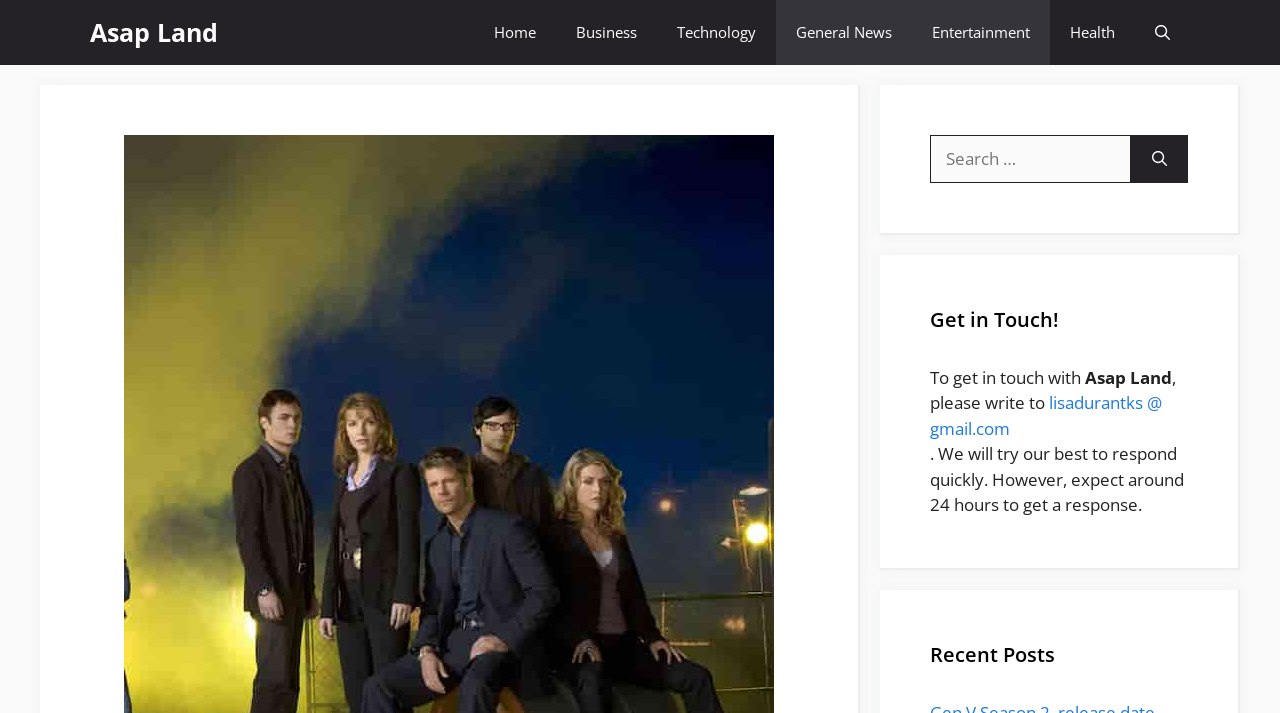Use a single word or phrase to answer this question: 
How many navigation links are there?

7